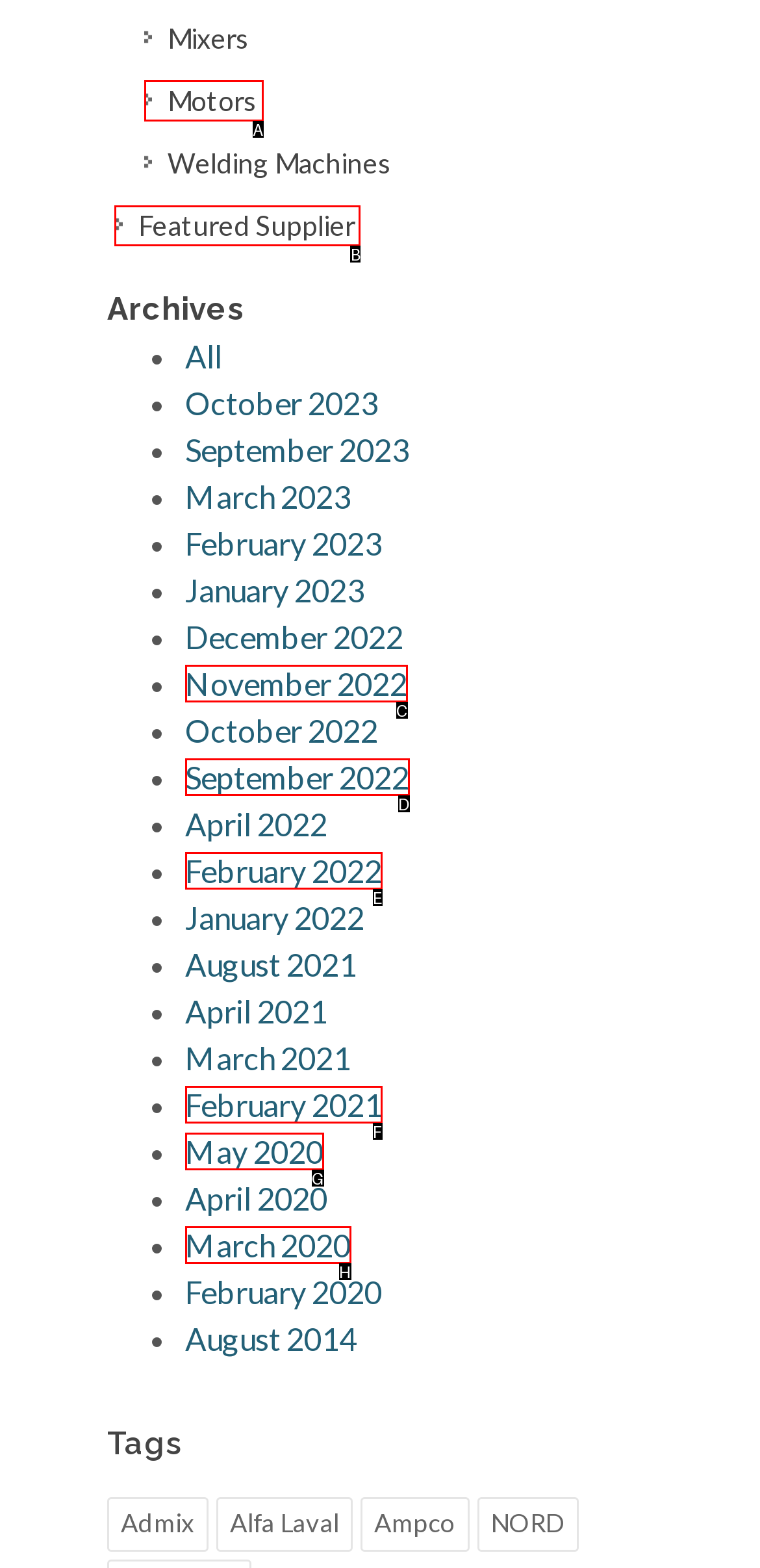Tell me which option I should click to complete the following task: Browse Featured Supplier
Answer with the option's letter from the given choices directly.

B